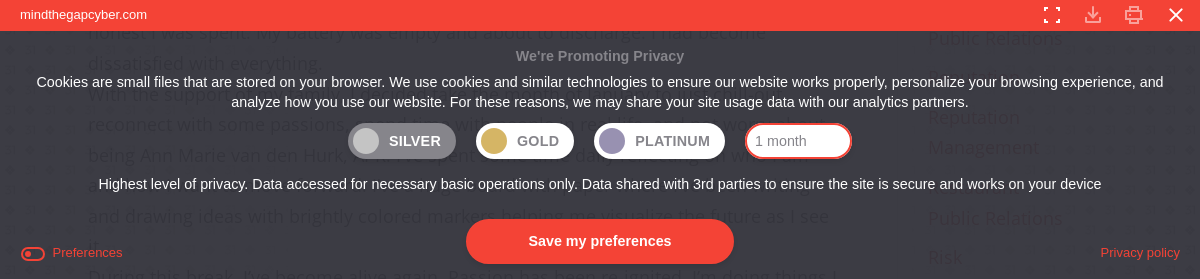Provide a brief response to the question below using one word or phrase:
What is the color of the 'Save my preferences' button?

Red